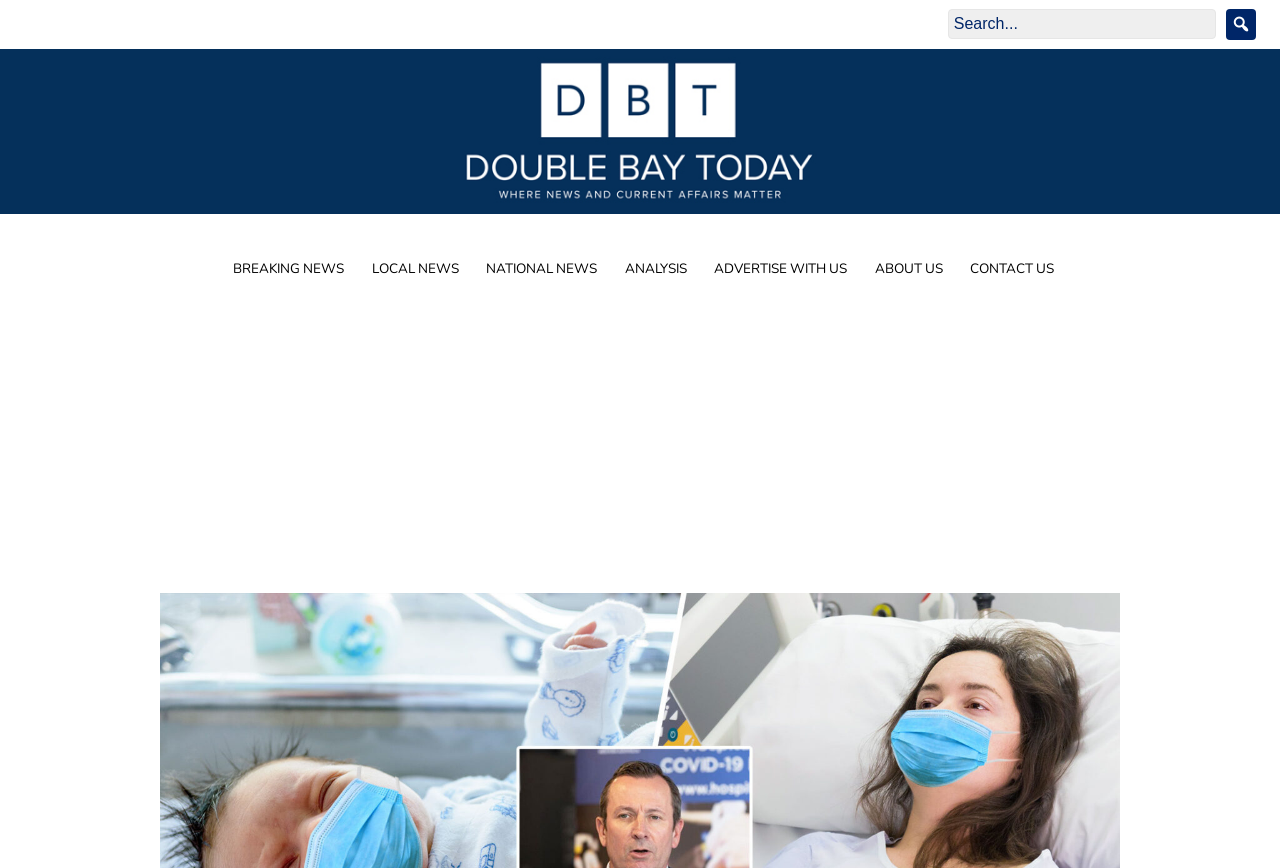Pinpoint the bounding box coordinates of the area that should be clicked to complete the following instruction: "go to breaking news". The coordinates must be given as four float numbers between 0 and 1, i.e., [left, top, right, bottom].

[0.169, 0.287, 0.277, 0.336]